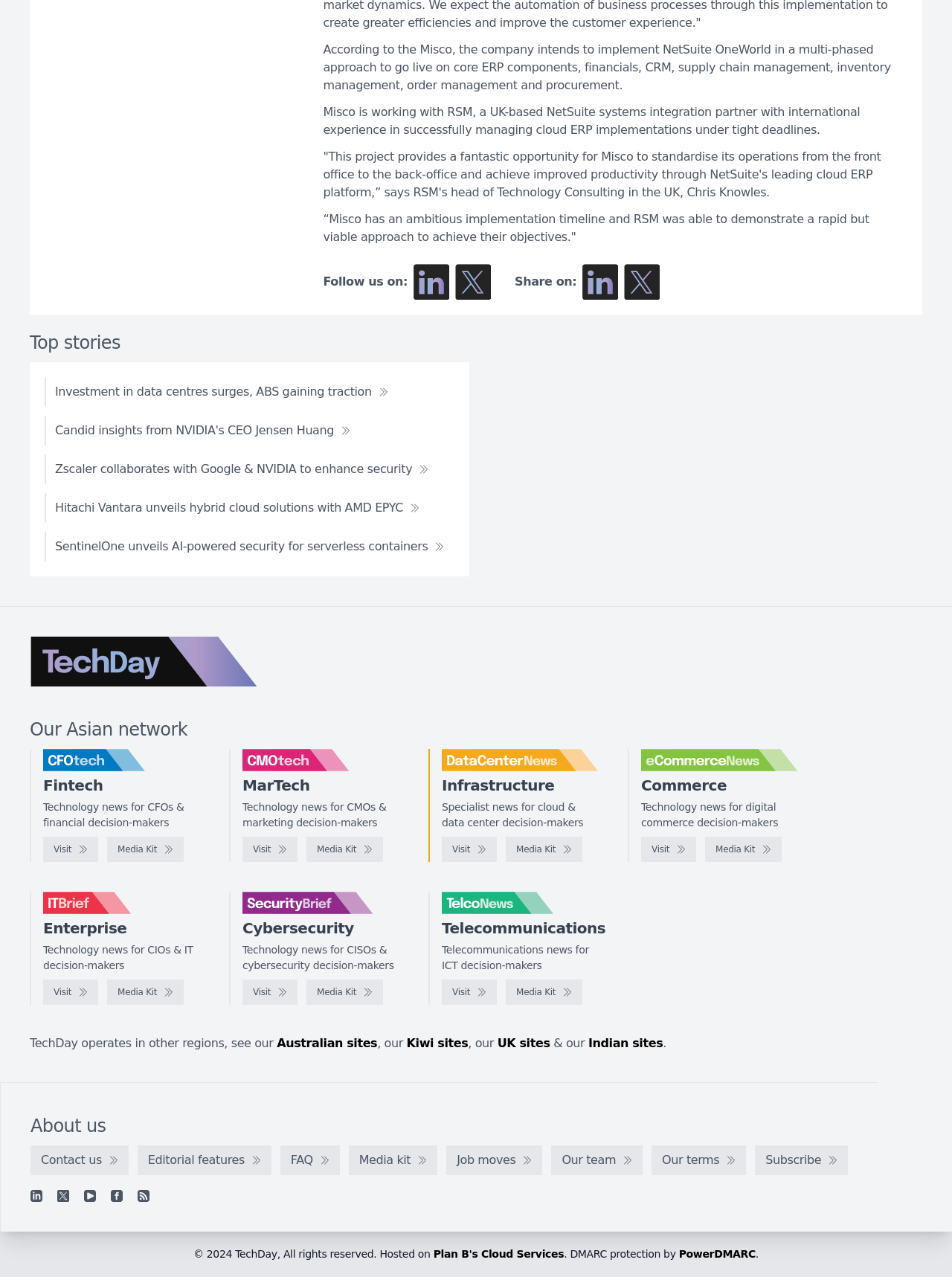Please use the details from the image to answer the following question comprehensively:
How many social media links are there under 'Follow us on'?

Under the 'Follow us on' section, there are two links, one for LinkedIn and one for X, which are represented by their respective logos.